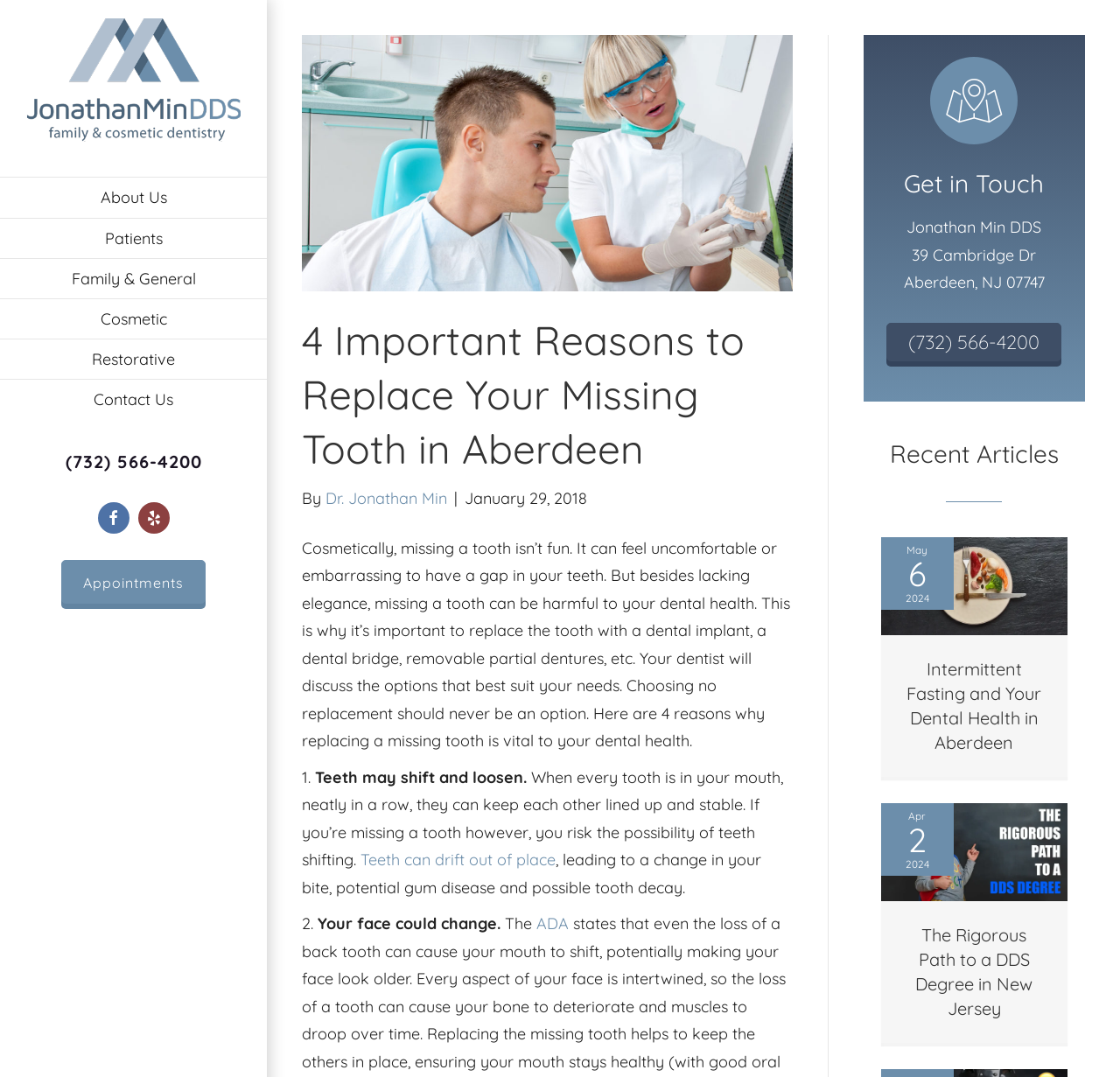Kindly determine the bounding box coordinates for the clickable area to achieve the given instruction: "Call the dentist at (732) 566-4200".

[0.039, 0.406, 0.199, 0.45]